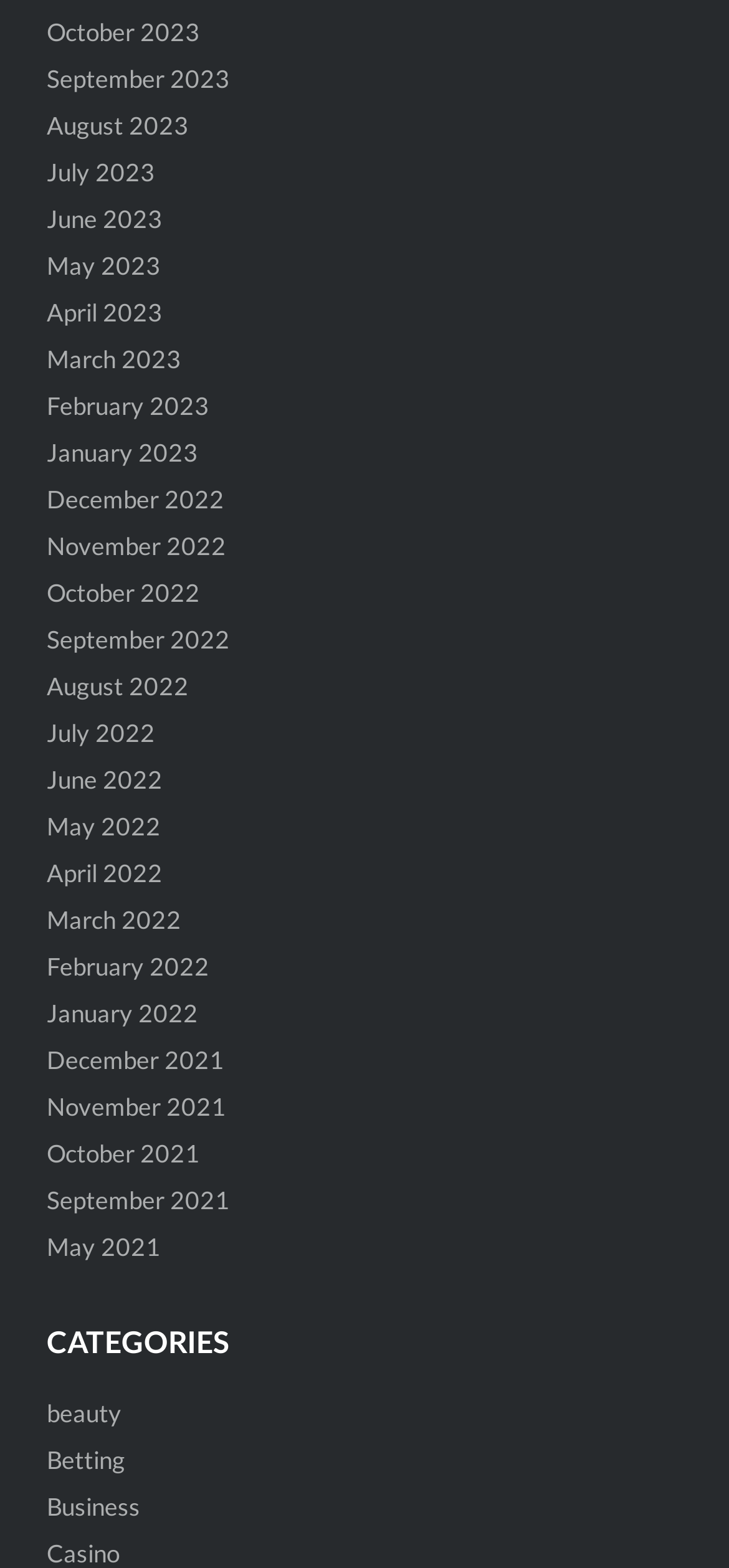Find the UI element described as: "beauty" and predict its bounding box coordinates. Ensure the coordinates are four float numbers between 0 and 1, [left, top, right, bottom].

[0.064, 0.892, 0.167, 0.911]